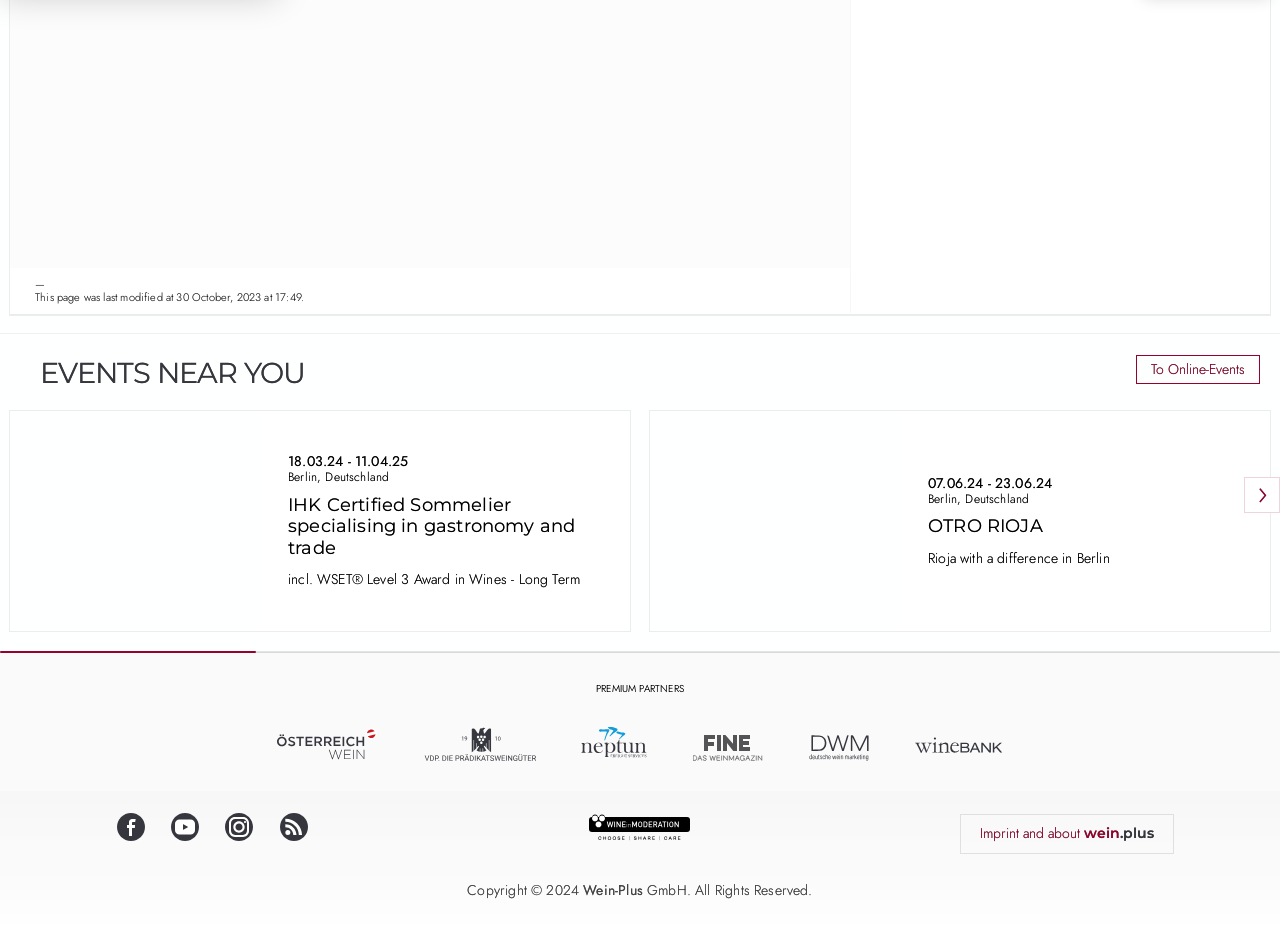Identify the bounding box for the UI element specified in this description: "April 21, 2021July 5, 2021". The coordinates must be four float numbers between 0 and 1, formatted as [left, top, right, bottom].

None